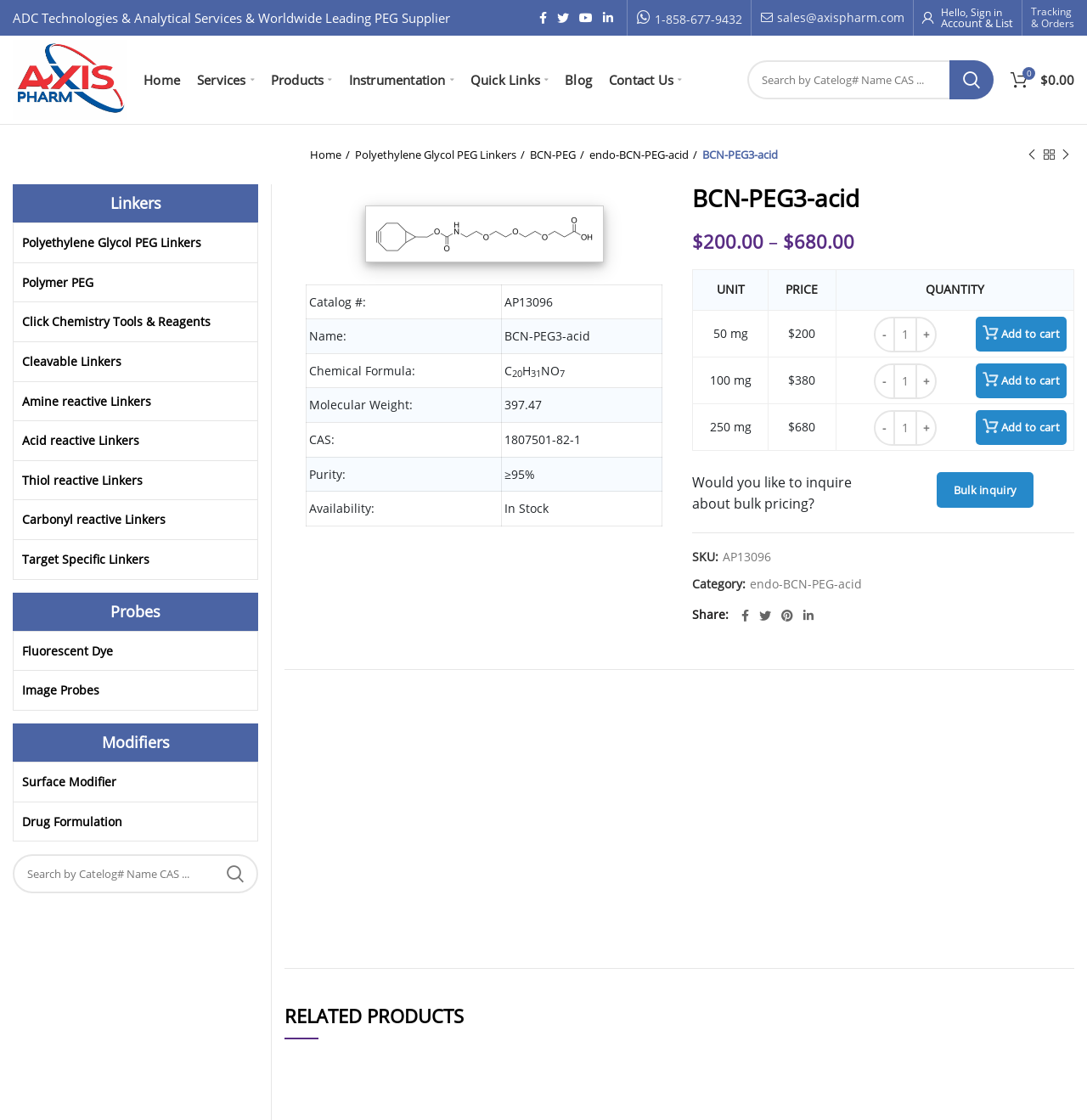Based on the provided description, "Fluorescent Dye", find the bounding box of the corresponding UI element in the screenshot.

[0.012, 0.564, 0.237, 0.599]